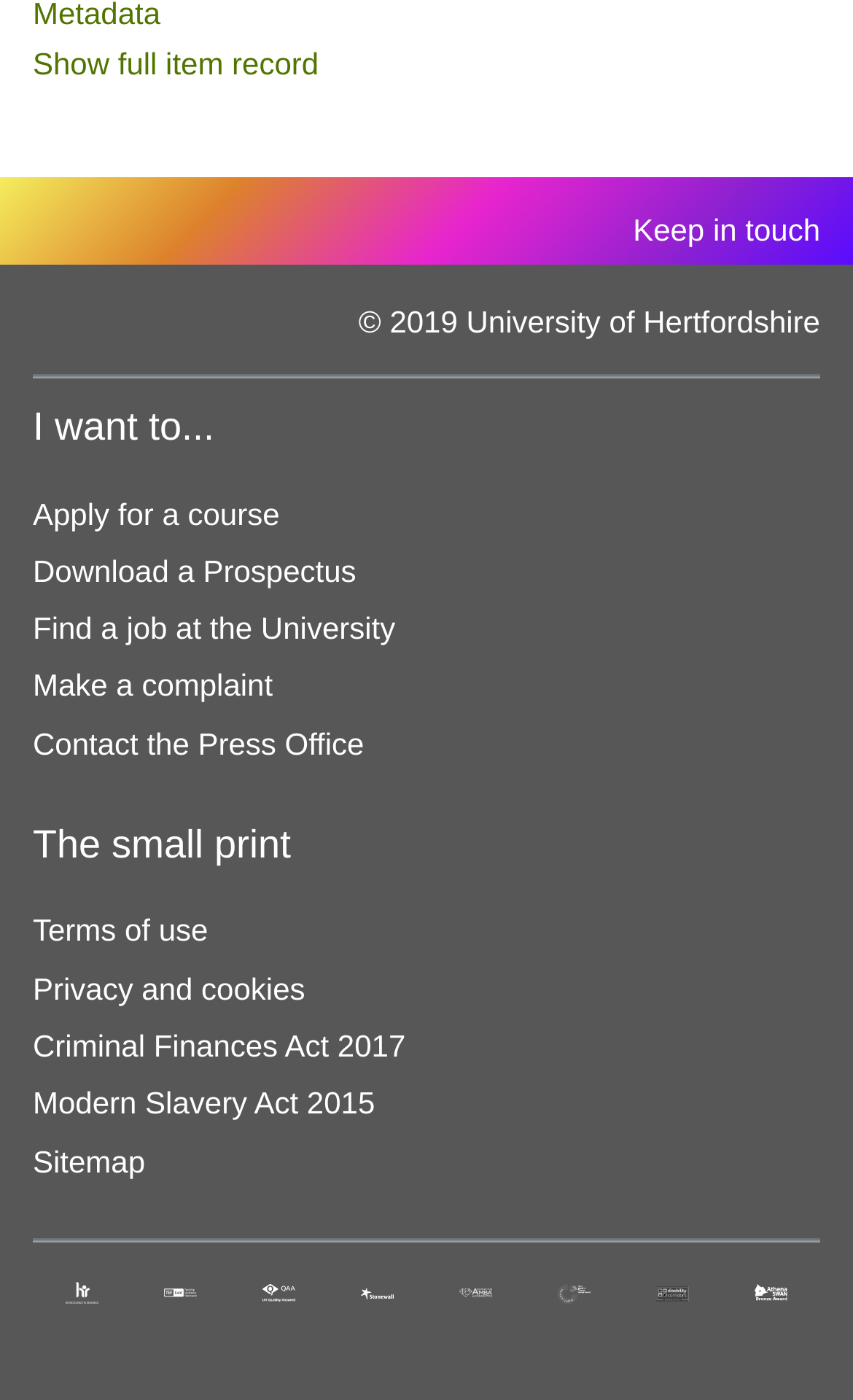Identify the bounding box coordinates of the element to click to follow this instruction: 'Go to 'Contact the Press Office''. Ensure the coordinates are four float values between 0 and 1, provided as [left, top, right, bottom].

[0.038, 0.518, 0.427, 0.543]